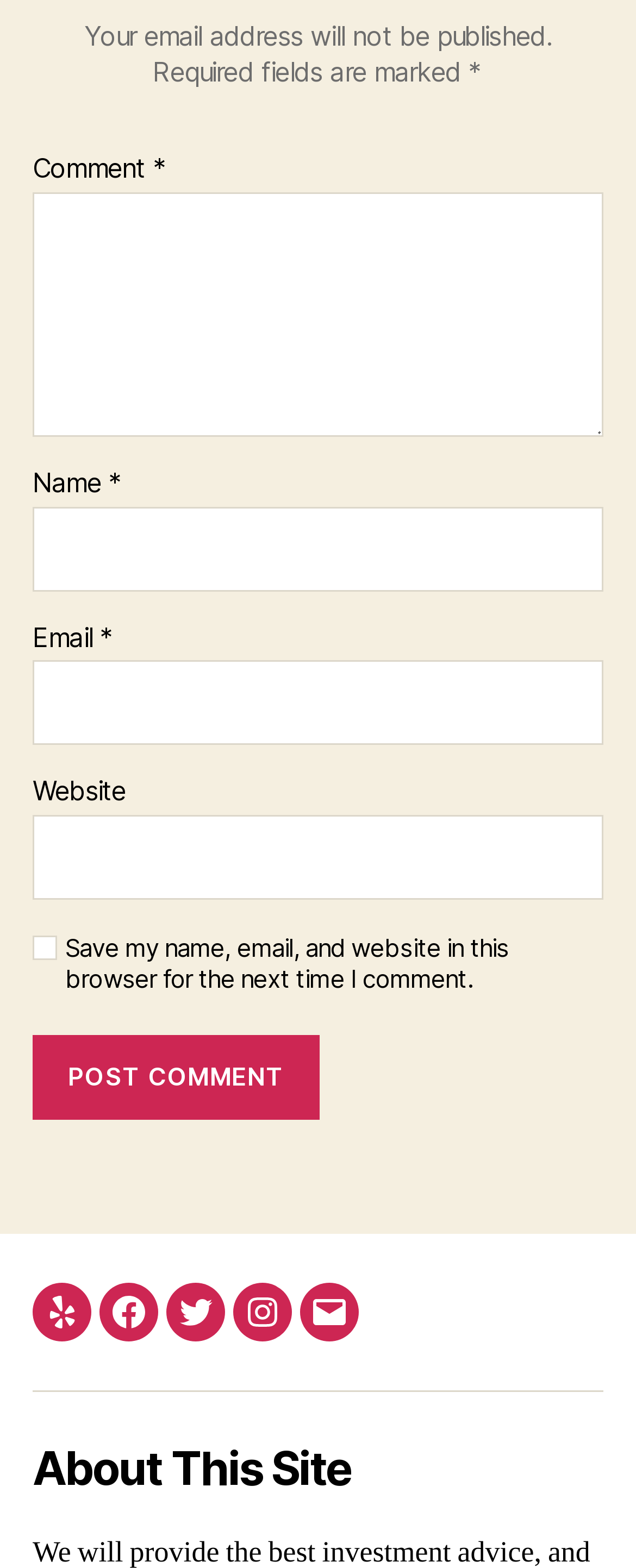Answer the following inquiry with a single word or phrase:
What is the option to save user information for future comments?

Save my name, email, and website